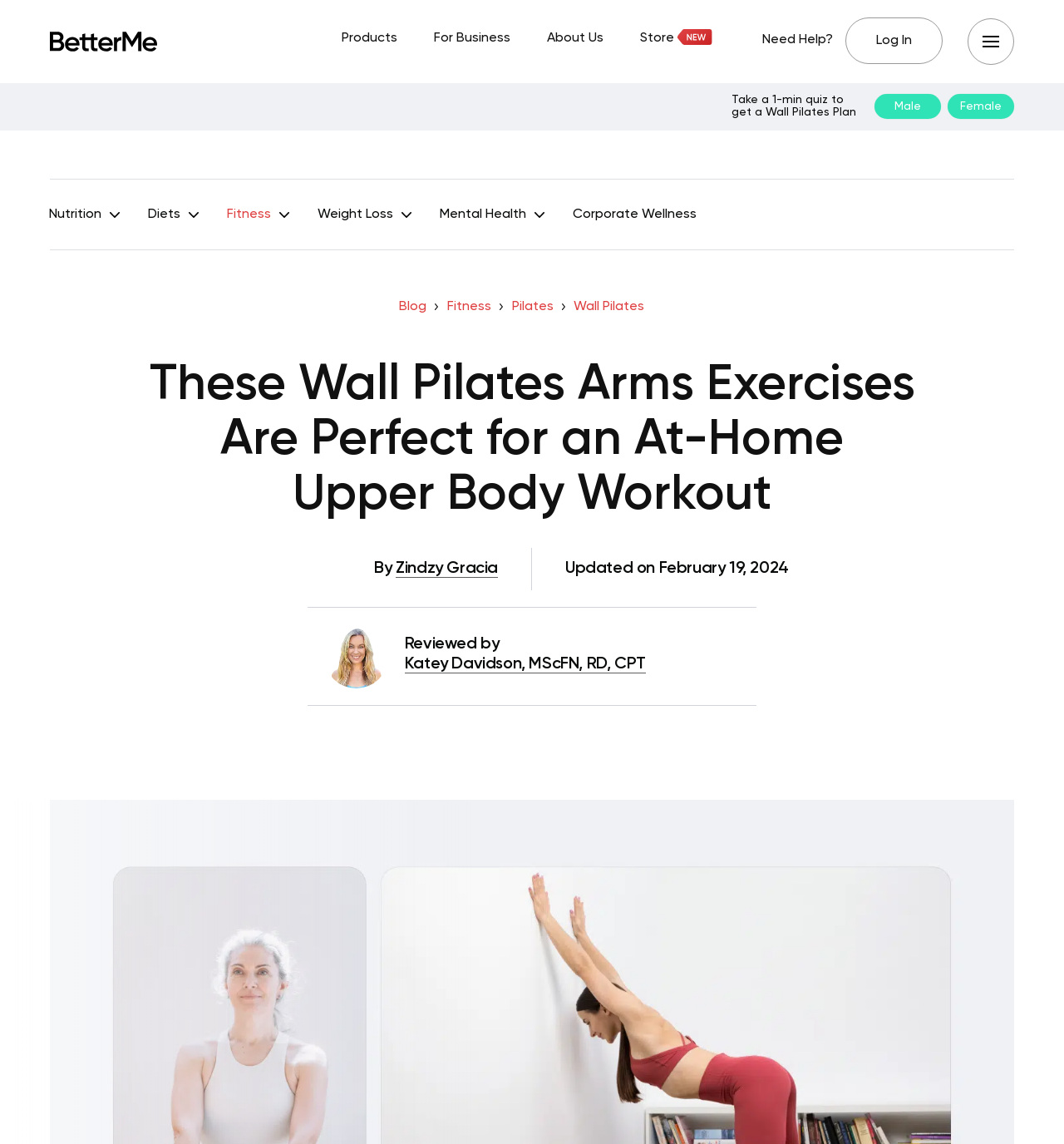Find the bounding box coordinates of the clickable element required to execute the following instruction: "Read the article by Zindzy Gracia". Provide the coordinates as four float numbers between 0 and 1, i.e., [left, top, right, bottom].

[0.372, 0.49, 0.468, 0.505]